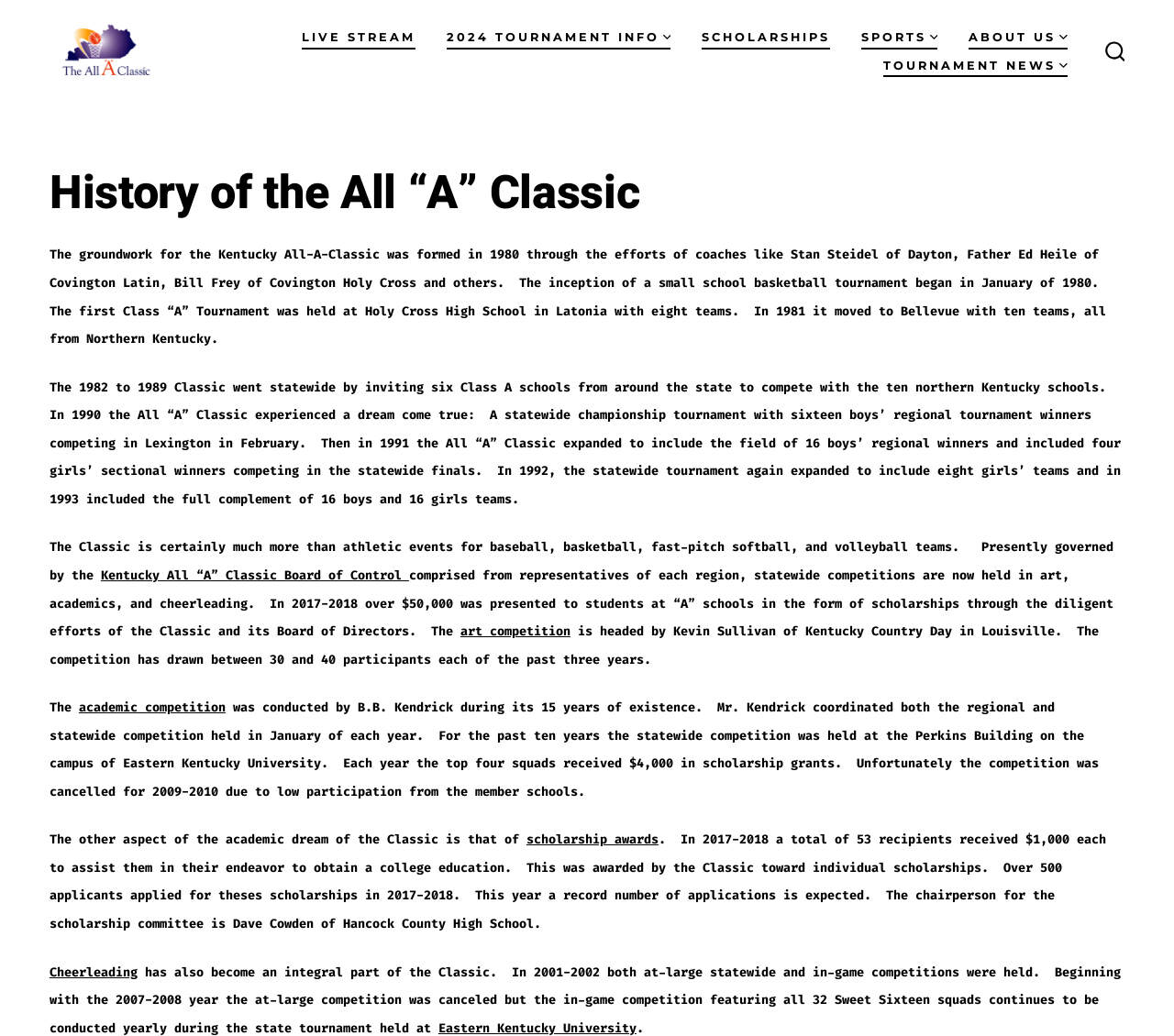Identify the bounding box coordinates for the element you need to click to achieve the following task: "Explore the history of the All “A” Classic". Provide the bounding box coordinates as four float numbers between 0 and 1, in the form [left, top, right, bottom].

[0.042, 0.16, 0.958, 0.214]